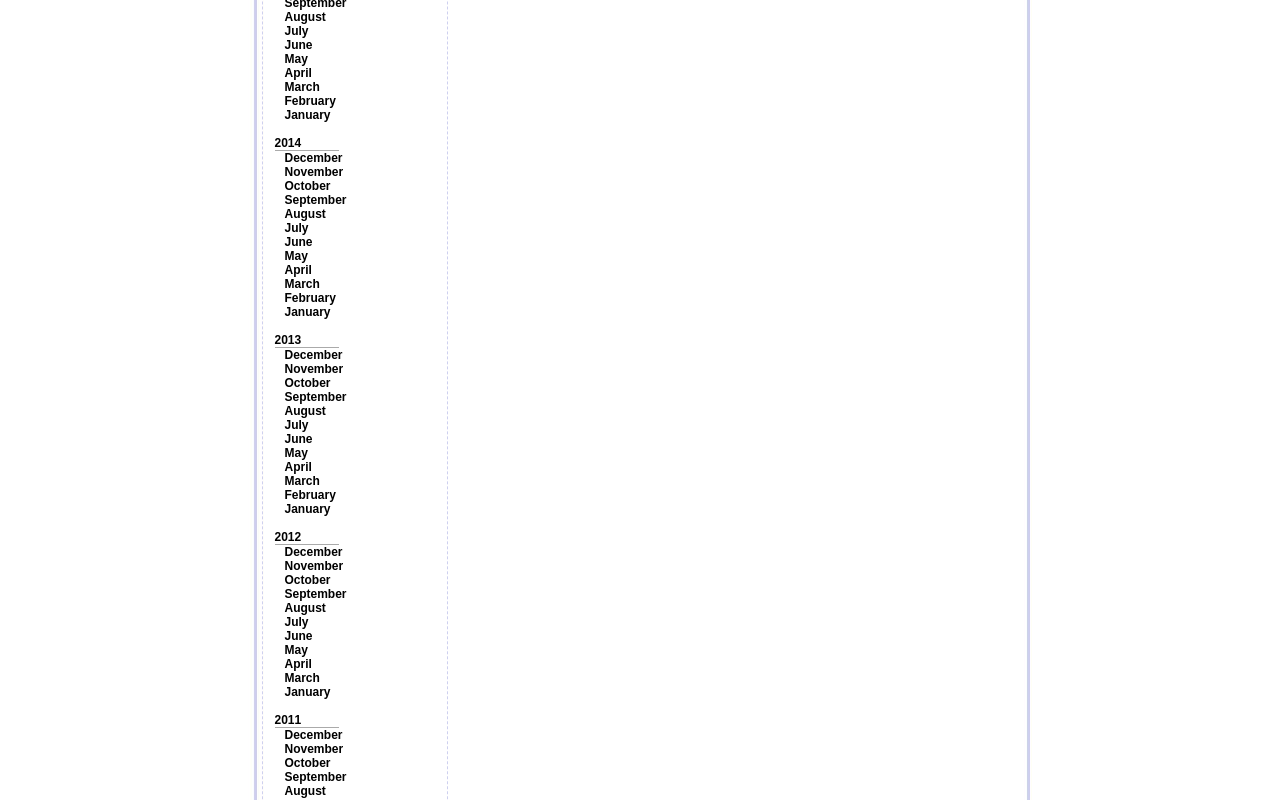Please identify the bounding box coordinates of the clickable region that I should interact with to perform the following instruction: "Browse December". The coordinates should be expressed as four float numbers between 0 and 1, i.e., [left, top, right, bottom].

[0.222, 0.91, 0.268, 0.928]